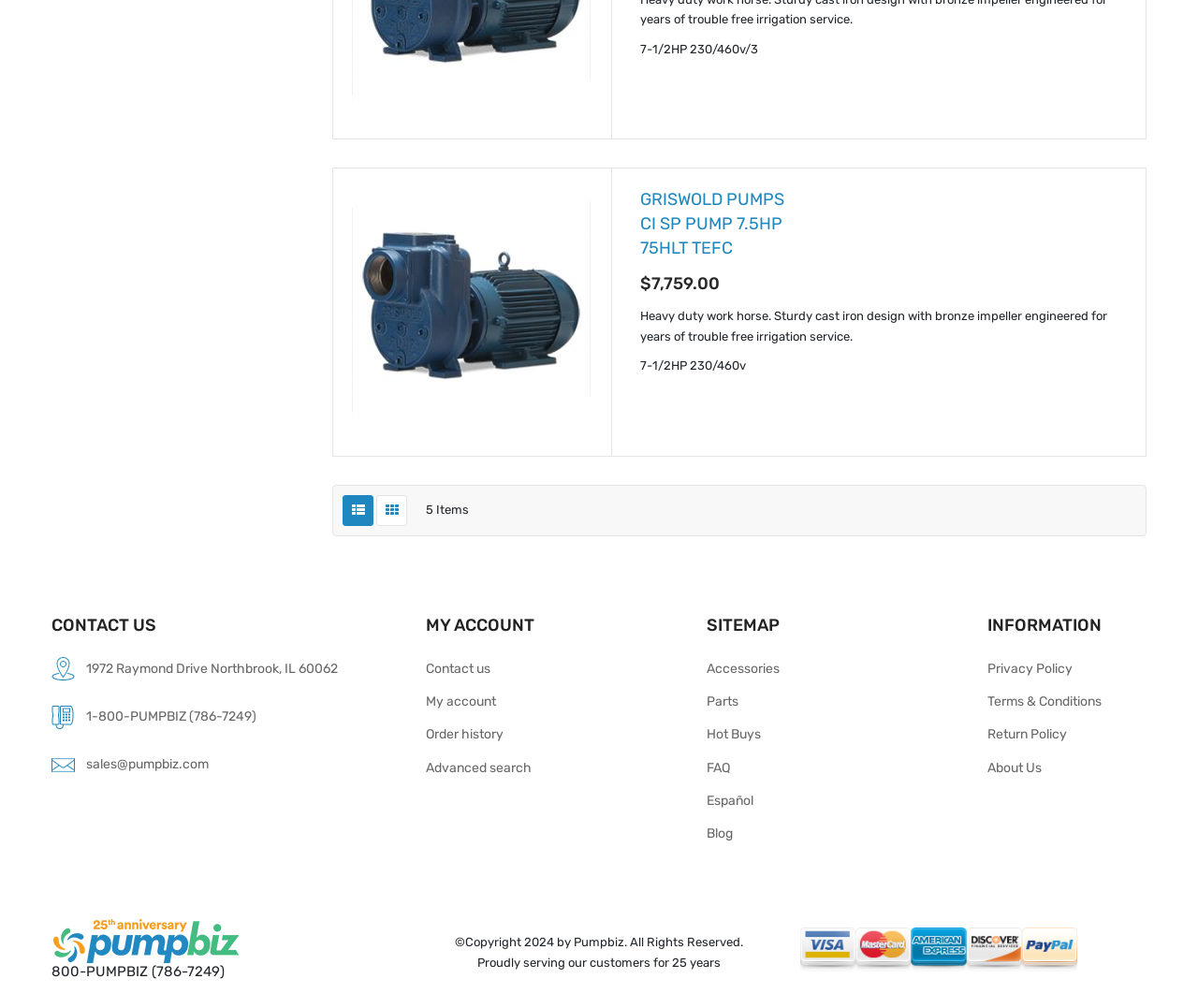Identify the bounding box coordinates for the element you need to click to achieve the following task: "Click on the 'Workers Struggle' link". The coordinates must be four float values ranging from 0 to 1, formatted as [left, top, right, bottom].

None